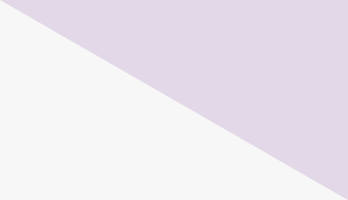Generate a detailed narrative of the image.

The image appears to be part of an article contextually related to CIM GmbH, a company involved in logistics and automation solutions. The article discusses recent developments and activities, including their presence at industry fairs and new publications. This section may highlight their innovative software offerings and contributions to intralogistics, emphasizing the importance of process optimization. The overall design likely mirrors the branding of CIM with a modern and professional aesthetic, aligning with their focus on technology and efficiency in logistics solutions.